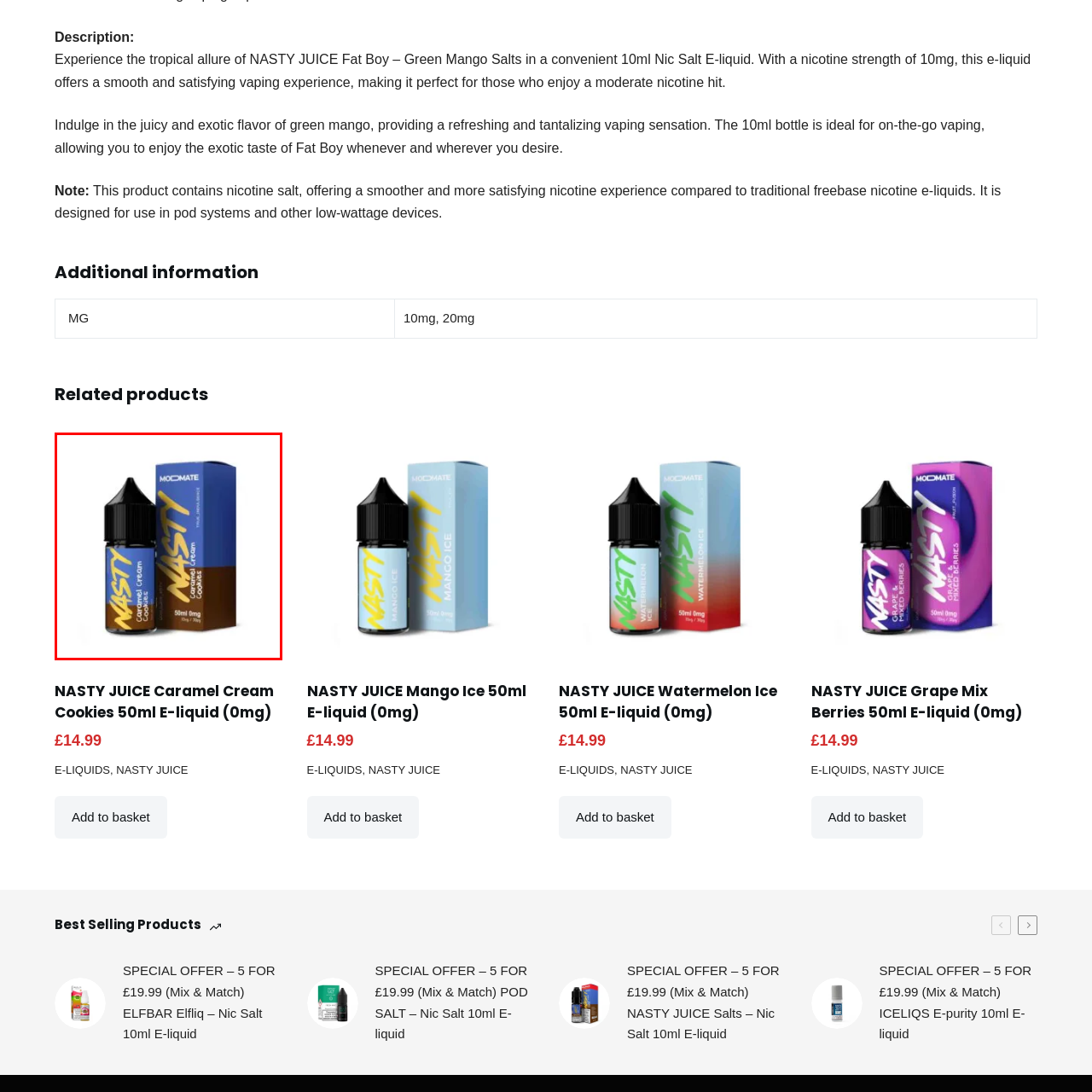Offer a detailed caption for the image that is surrounded by the red border.

The image showcases a bottle of NASTY JUICE Caramel Cream Cookies E-liquid, presented in an attractive 50ml container. The bottle is sleek and adorned with a vibrant blue label that prominently features the NASTY brand name in bold yellow lettering. Its design highlights the enticing flavor profile of caramel cream cookies, making it appealing to vaping enthusiasts. Accompanying the bottle is a stylish packaging box, which complements the bottle’s aesthetic while offering product information. This nicotine-free e-liquid (0mg) is designed to deliver a rich and indulgent vaping experience, perfect for those who enjoy dessert-inspired flavors.